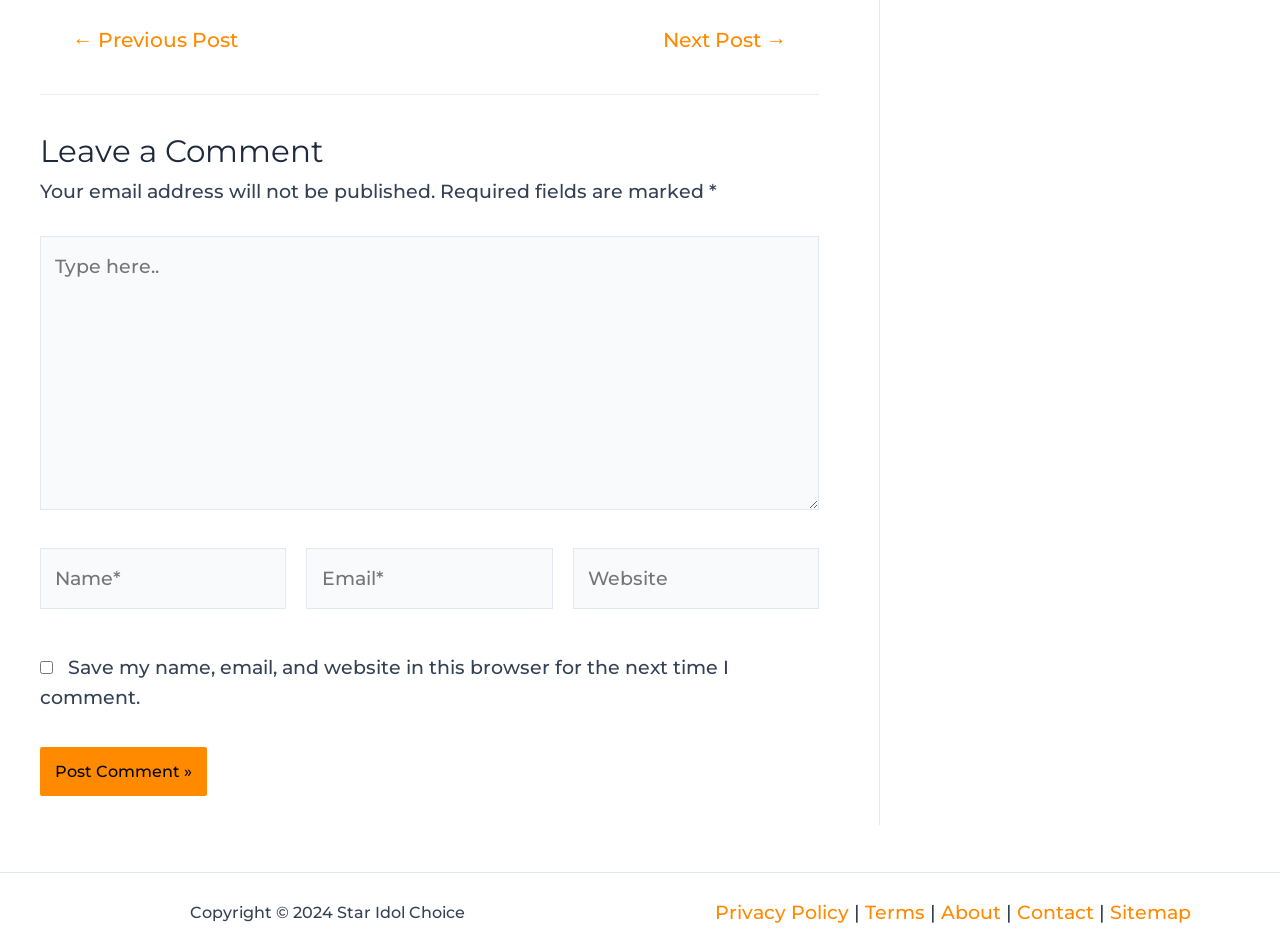Find the bounding box coordinates of the element I should click to carry out the following instruction: "Click to post a comment".

[0.031, 0.784, 0.162, 0.836]